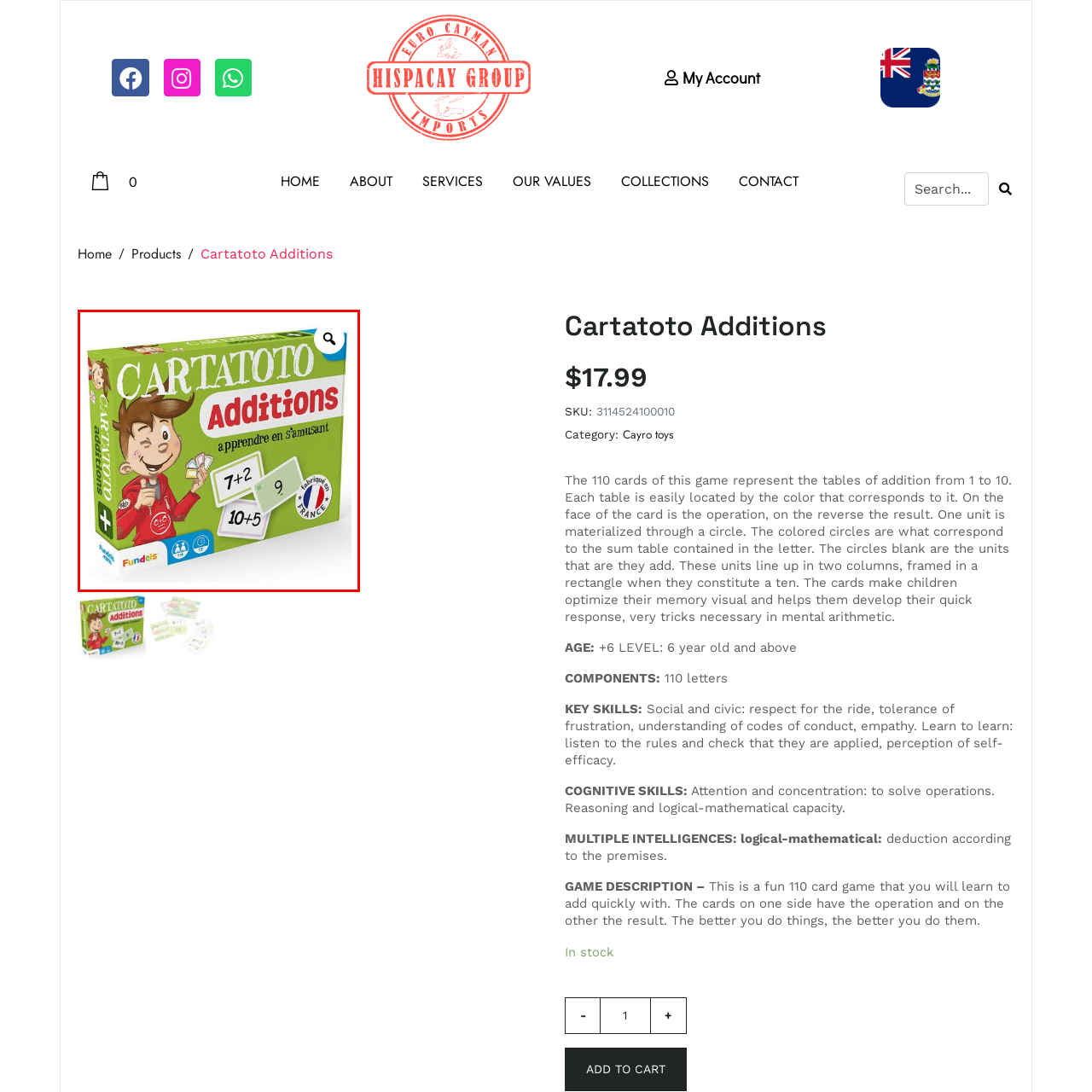Analyze and describe the image content within the red perimeter in detail.

The image showcases the packaging of the "Cartatoto Additions" educational game, designed to make learning addition enjoyable for children. The vibrant green box features a cheerful cartoon character, a boy with brown hair, who is enthusiastically displaying playing cards. Prominently featured on the box are mathematical expressions like "7 + 2" and "10 + 5," along with the result "9," indicating the game's focus on helping children master addition. The text "apprendre en s'amusant," which translates to "learning while having fun," reinforces the playful educational nature of the product. Additionally, the logo "la fabrique en France" signifies that the game is made in France, emphasizing local production. The packaging is designed to attract young learners and encourage parents to engage their children in math through fun play.